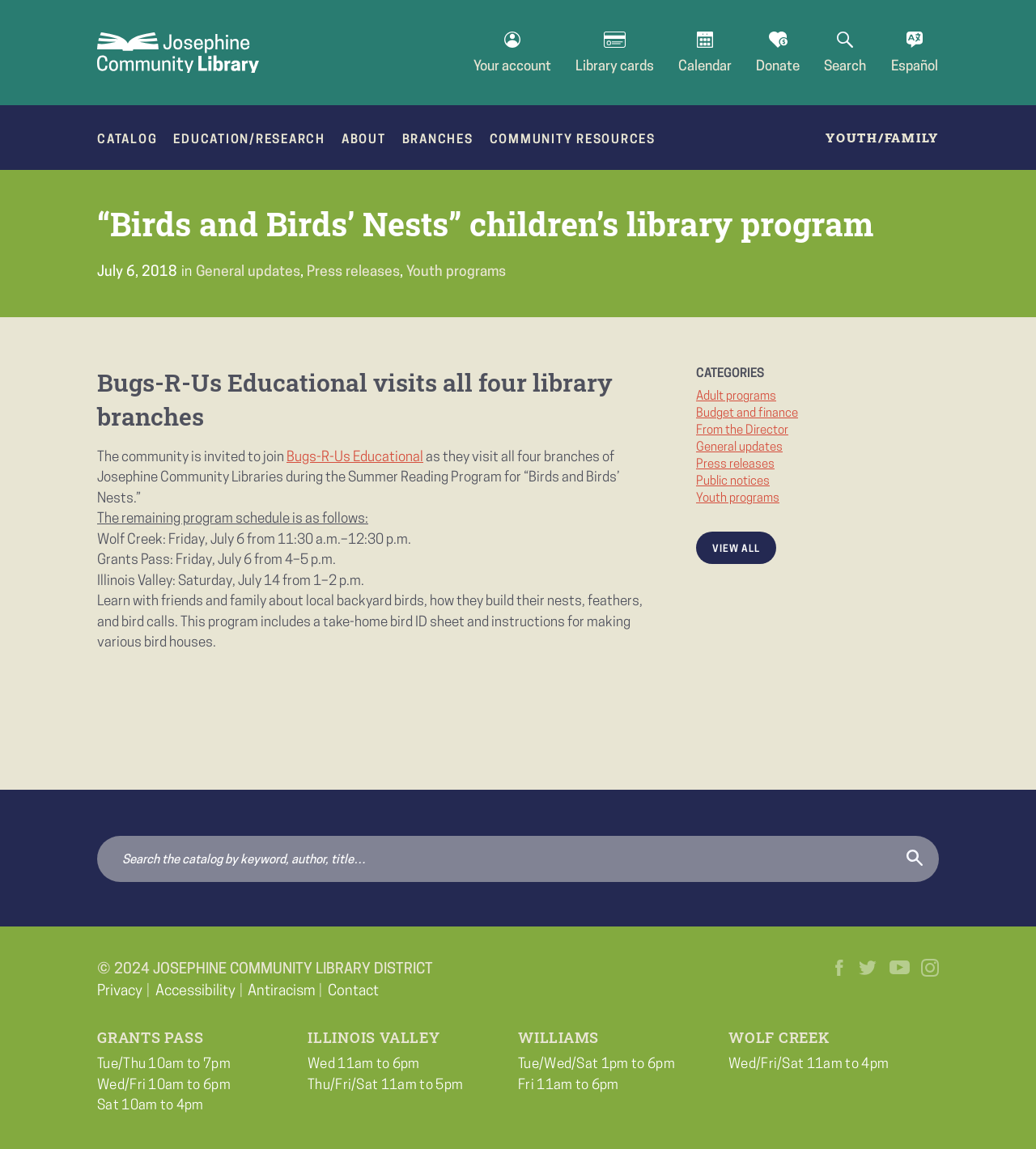Please specify the bounding box coordinates of the clickable section necessary to execute the following command: "Search for something".

[0.094, 0.727, 0.906, 0.768]